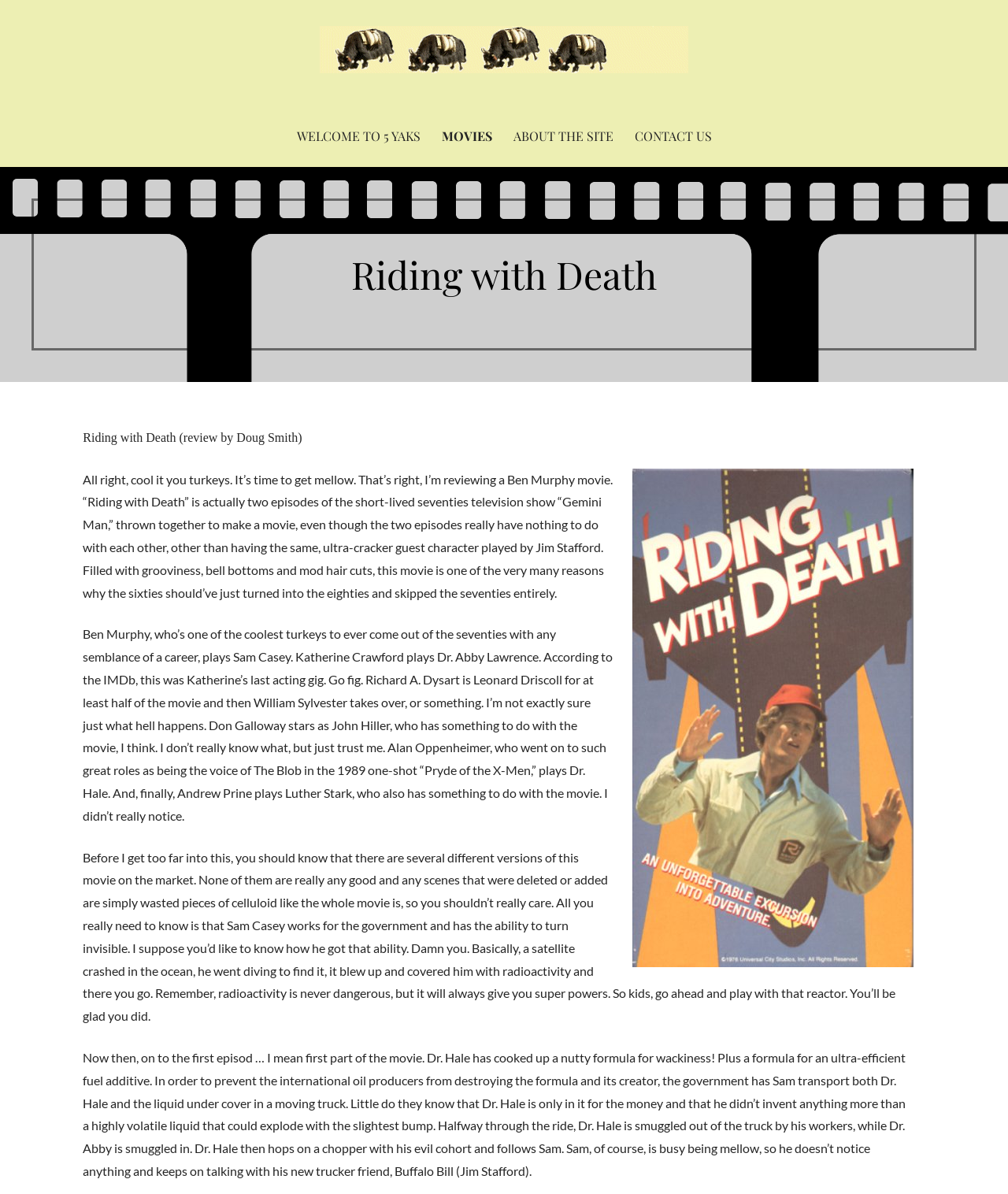What is the name of the character played by Jim Stafford?
Using the image, provide a concise answer in one word or a short phrase.

Buffalo Bill